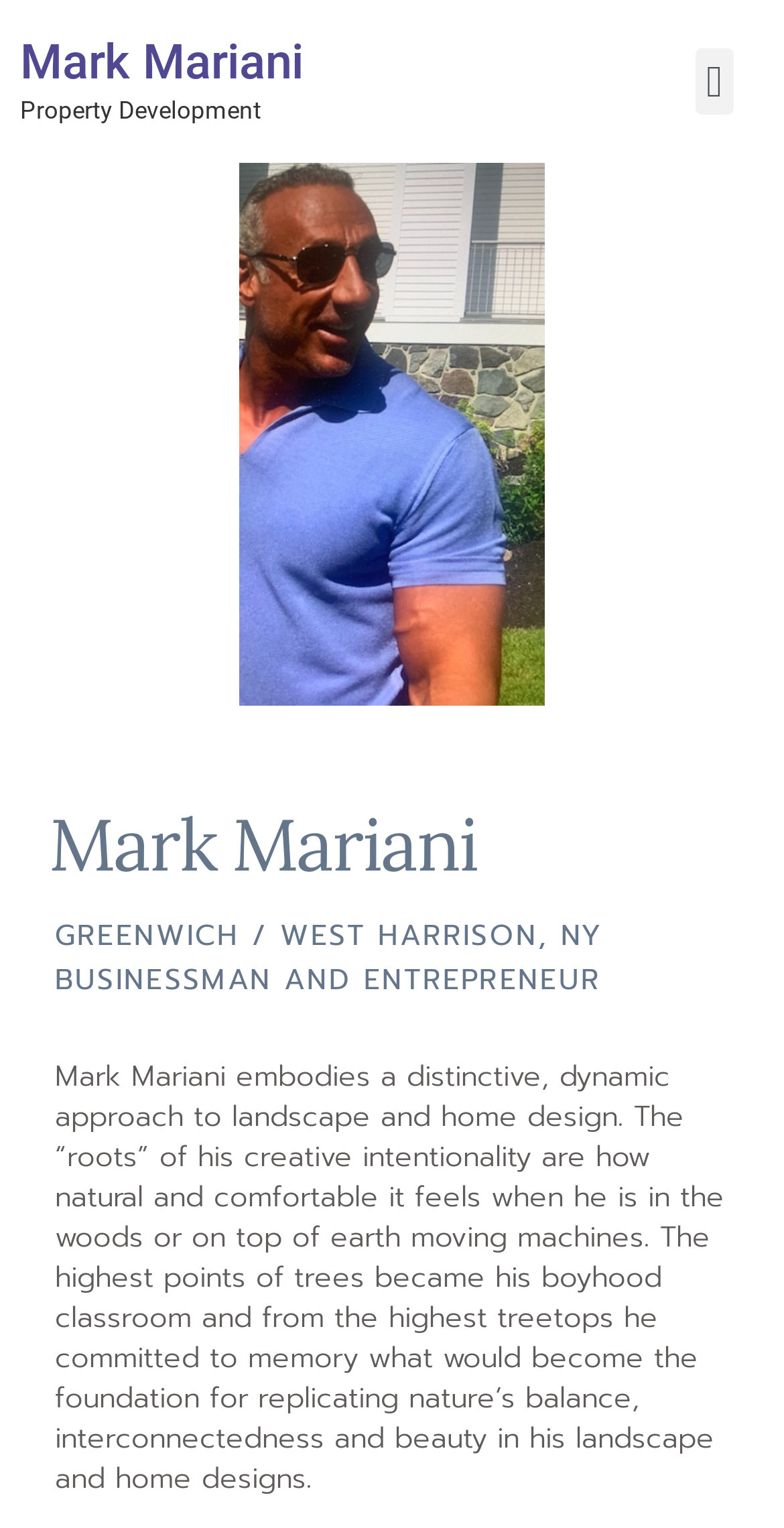Based on the provided description, "Mark Mariani", find the bounding box of the corresponding UI element in the screenshot.

[0.026, 0.022, 0.387, 0.059]